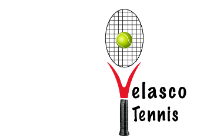What is the font color of the brand name?
Give a detailed and exhaustive answer to the question.

The caption states that the name 'Velasco Tennis' is written in bold black letters, which emphasizes the brand's identity and provides a clear visual representation of the brand name.